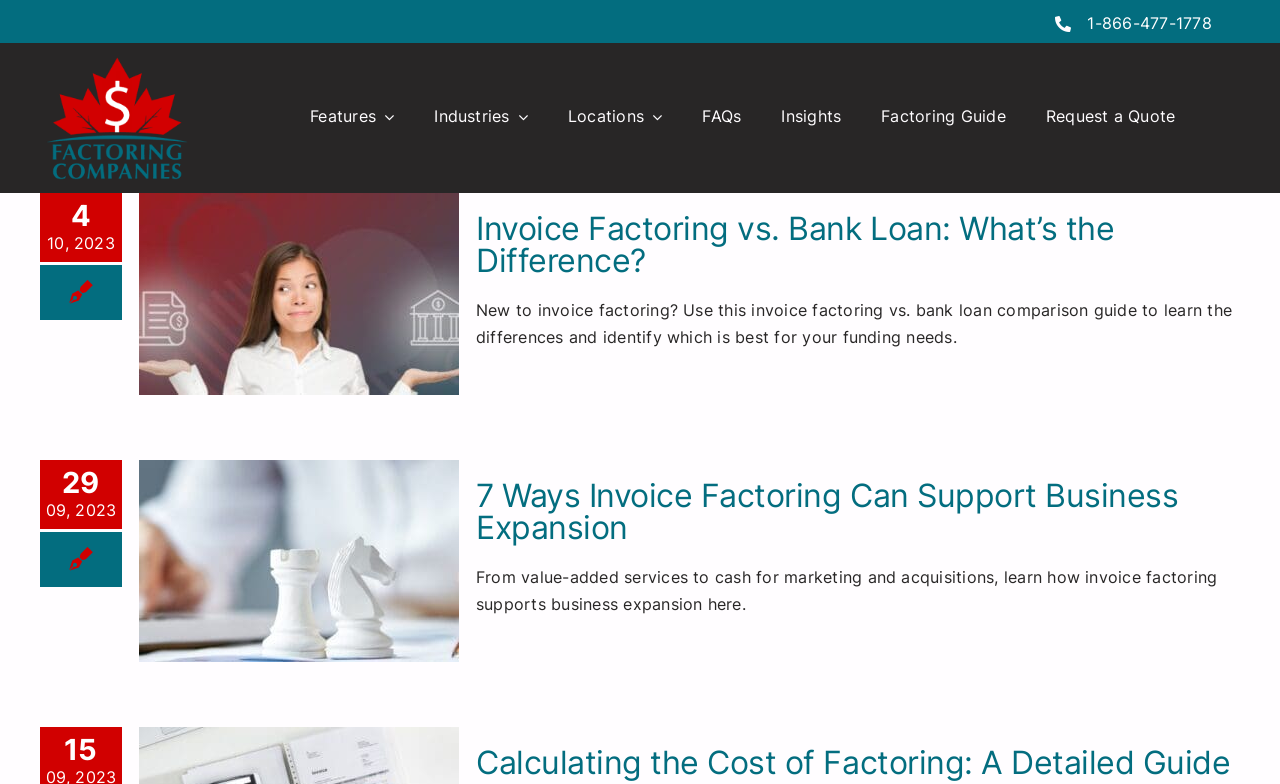Please answer the following question using a single word or phrase: 
What is the title of the article?

Invoice Factoring vs. Bank Loan: What’s the Difference?